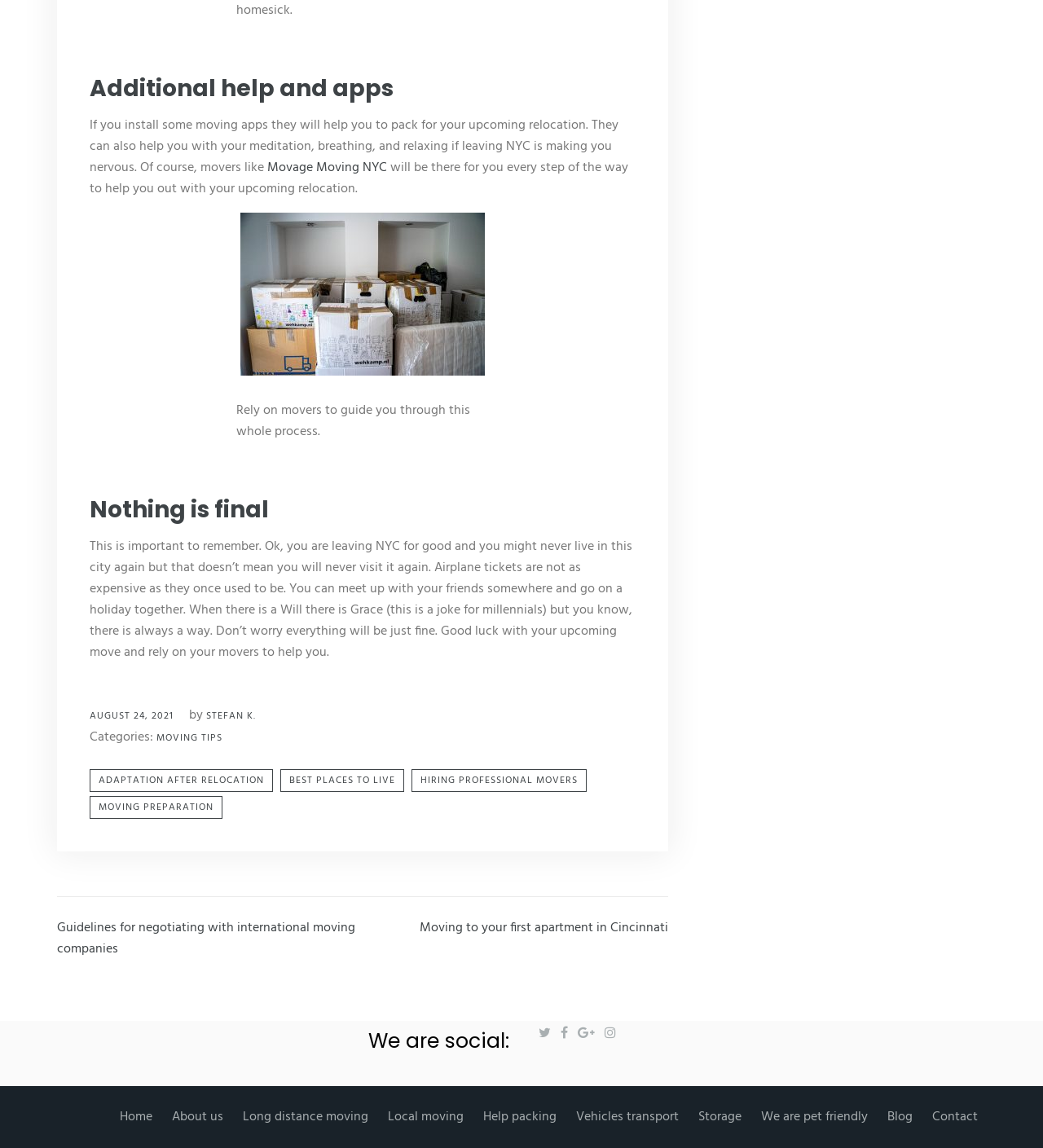Predict the bounding box coordinates of the area that should be clicked to accomplish the following instruction: "Check the 'We are social:' section". The bounding box coordinates should consist of four float numbers between 0 and 1, i.e., [left, top, right, bottom].

[0.283, 0.896, 0.488, 0.918]